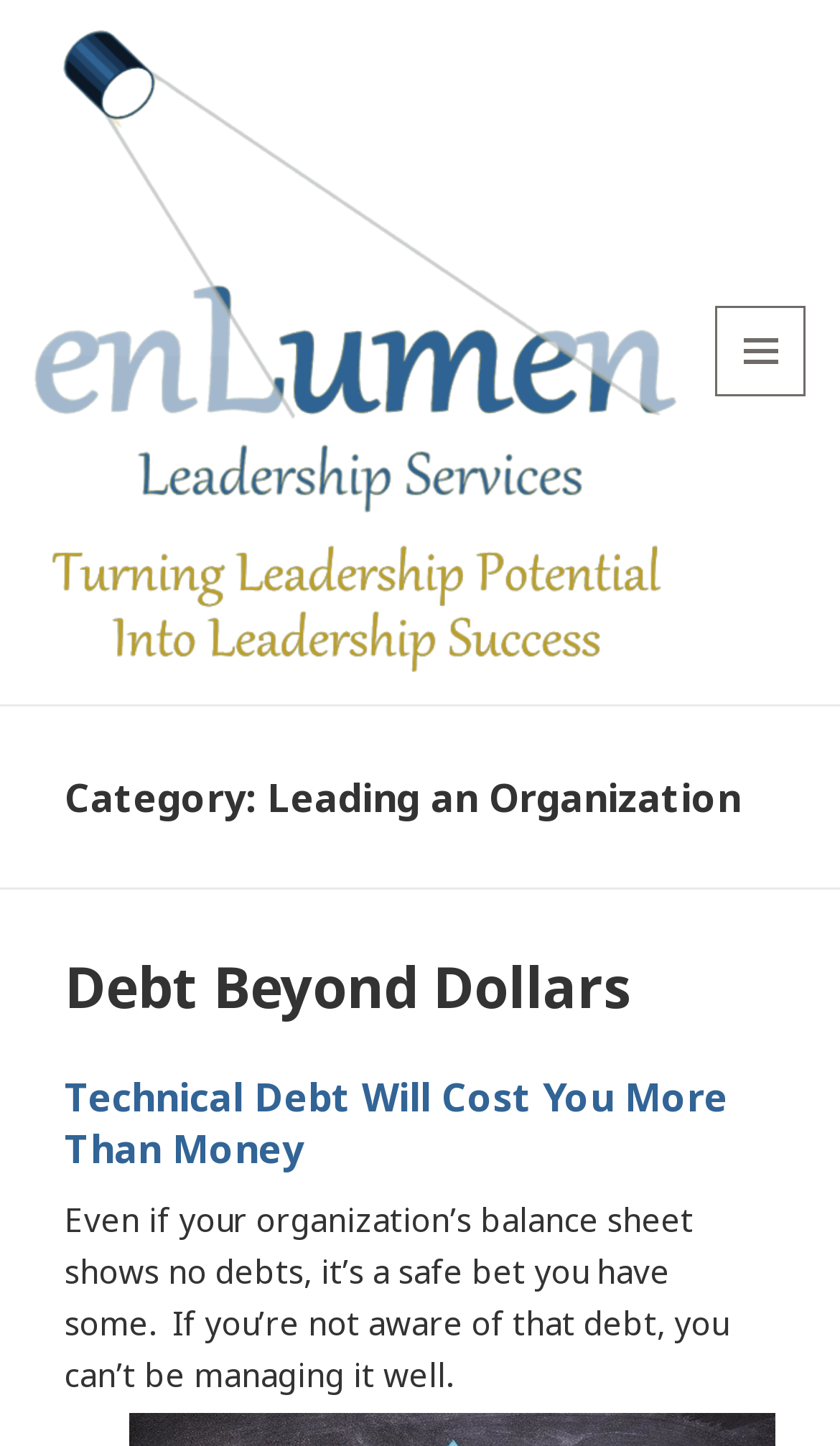Respond with a single word or phrase to the following question:
What is the organization's name?

enLumen Leadership Services